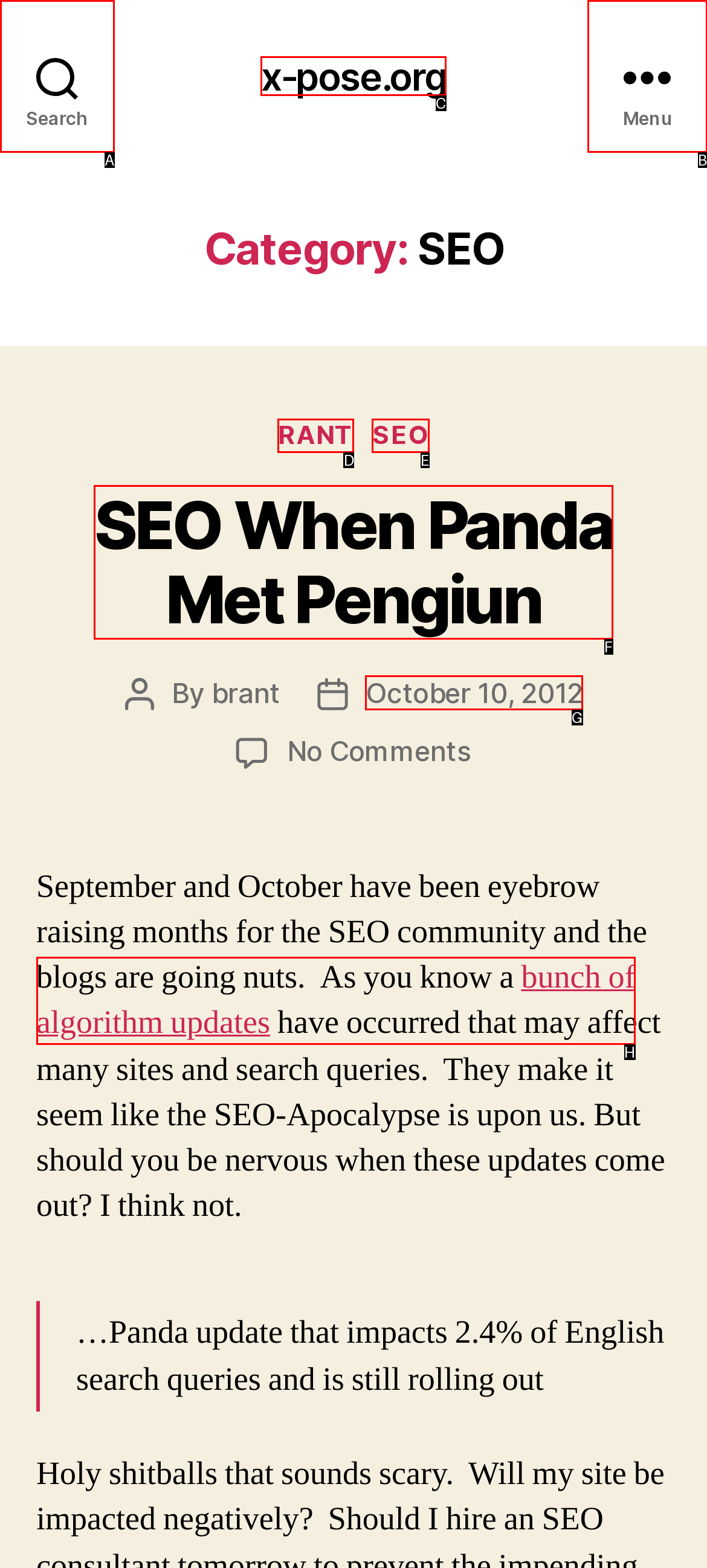Which option should I select to accomplish the task: Visit x-pose.org? Respond with the corresponding letter from the given choices.

C